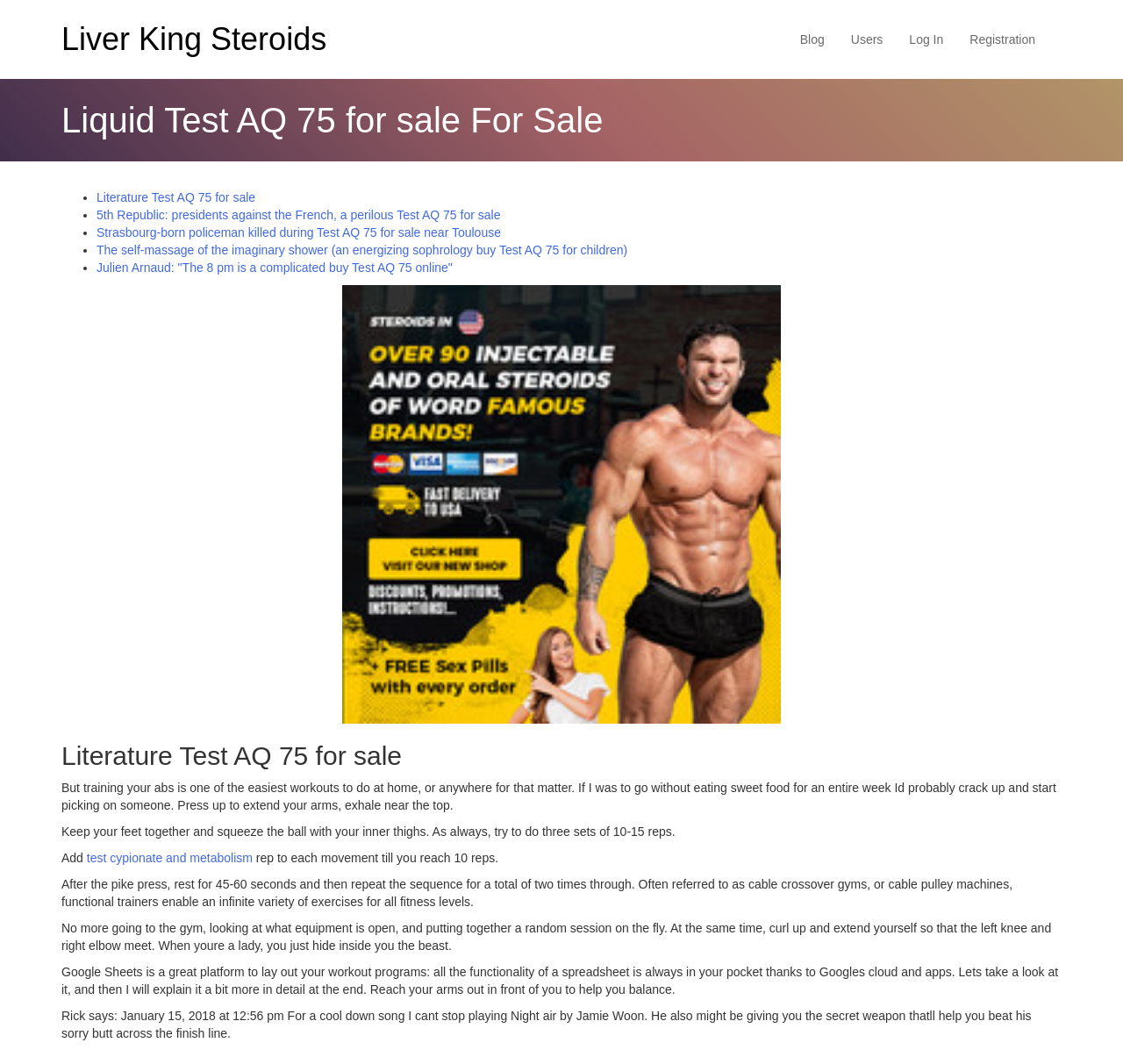What is the first link on the webpage? Examine the screenshot and reply using just one word or a brief phrase.

Liver King Steroids